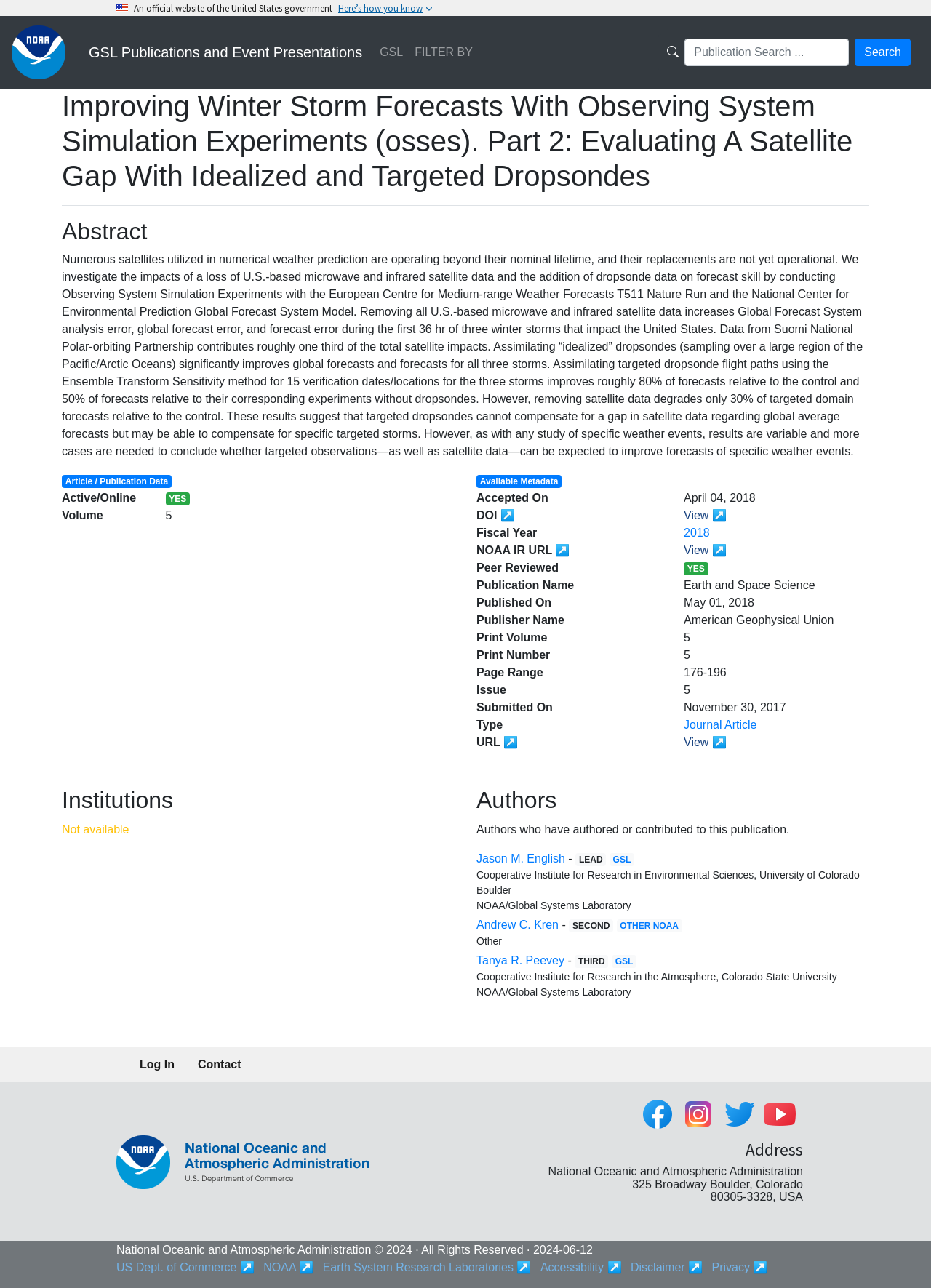Determine the webpage's heading and output its text content.

Improving Winter Storm Forecasts With Observing System Simulation Experiments (osses). Part 2: Evaluating A Satellite Gap With Idealized and Targeted Dropsondes